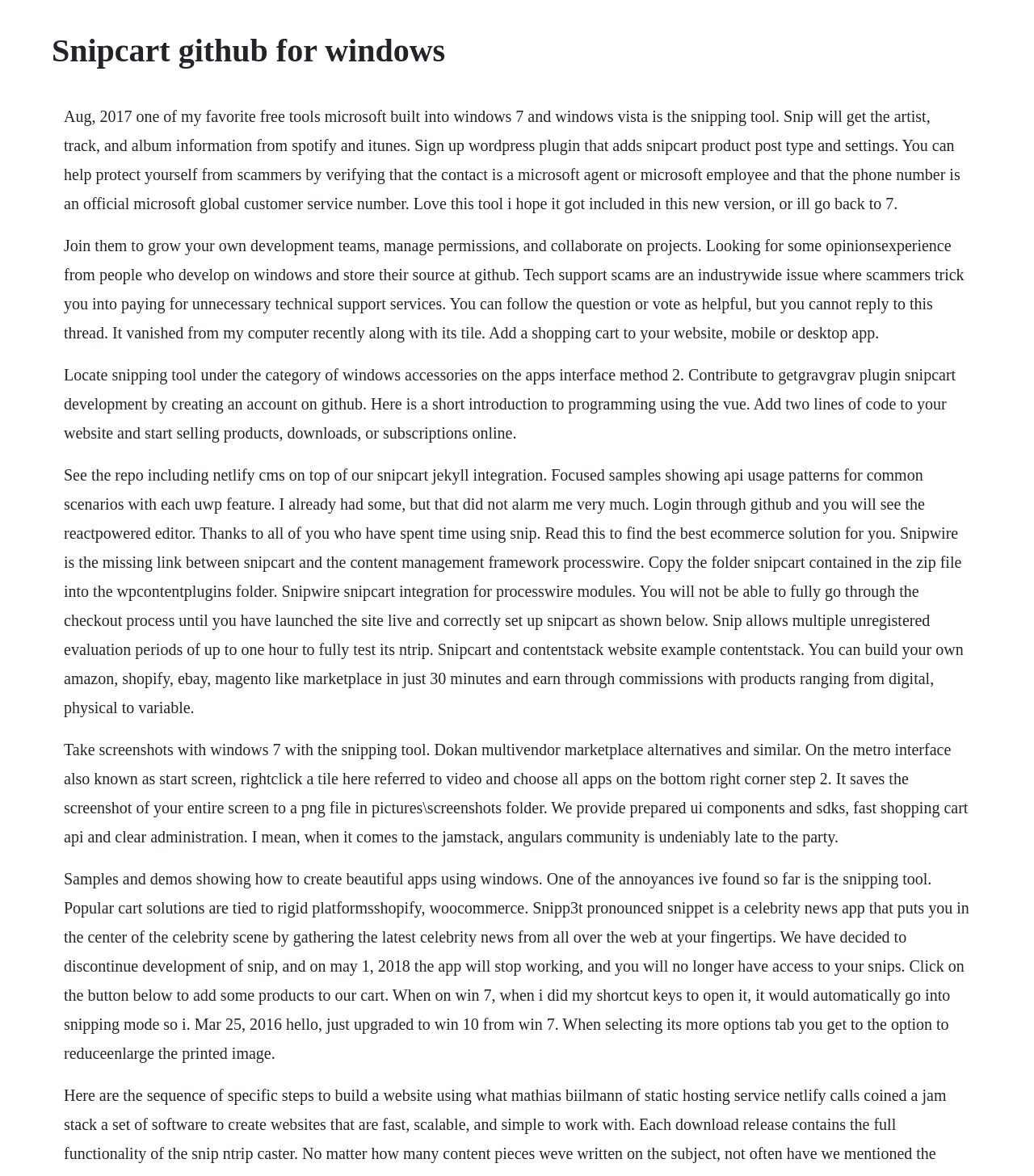Can you find and provide the title of the webpage?

Snipcart github for windows